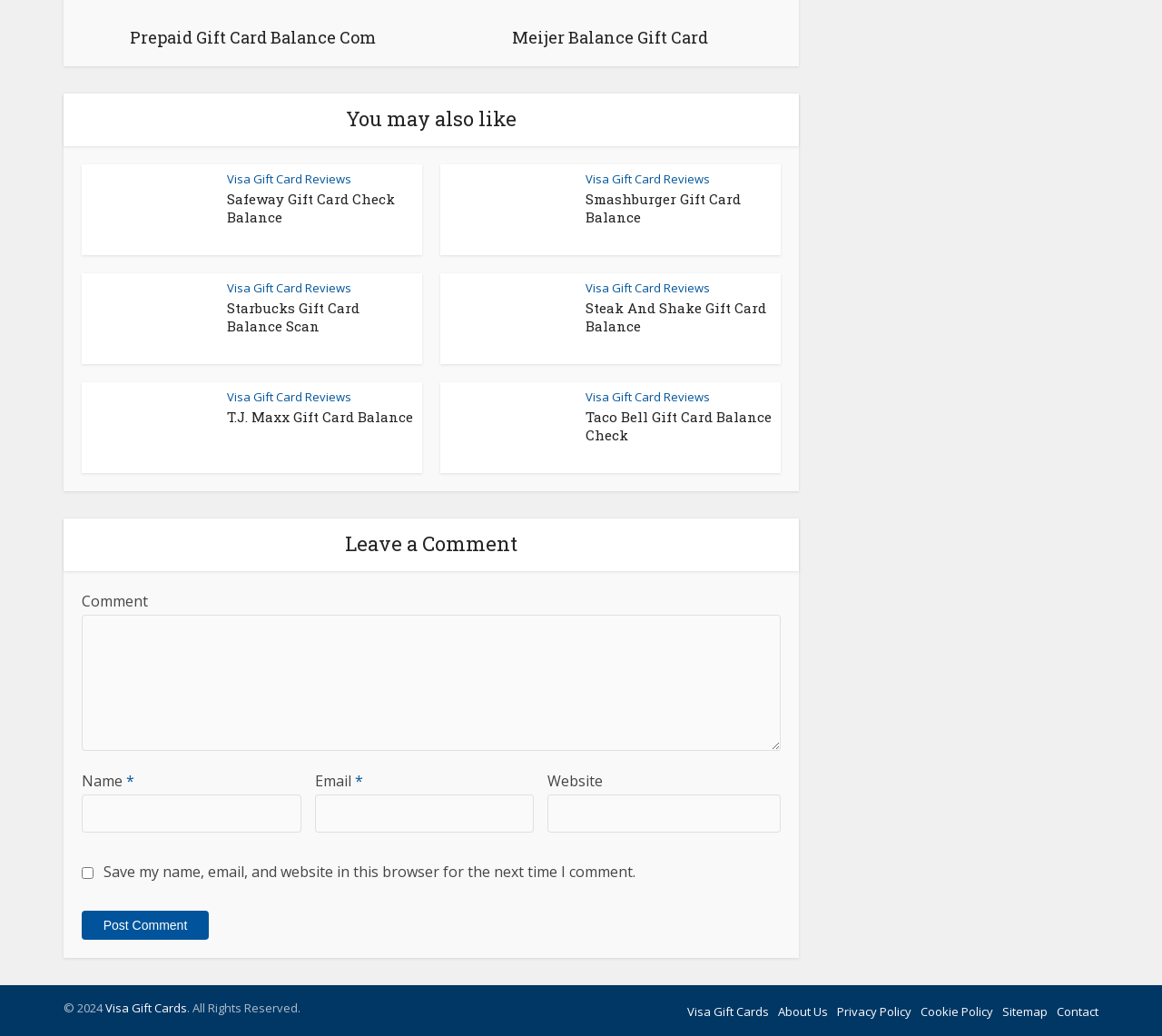Please determine the bounding box coordinates of the area that needs to be clicked to complete this task: 'Leave a Comment'. The coordinates must be four float numbers between 0 and 1, formatted as [left, top, right, bottom].

[0.055, 0.501, 0.688, 0.551]